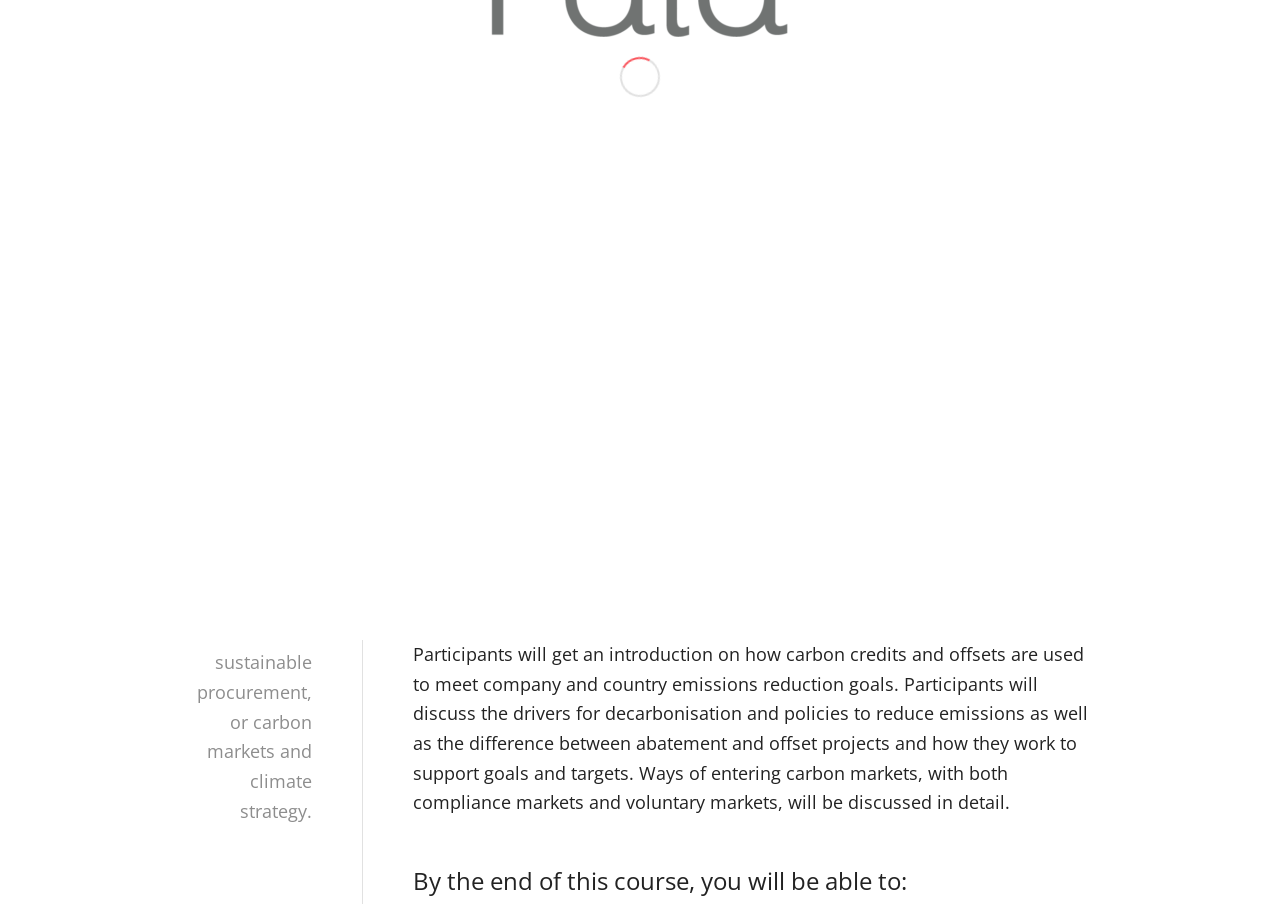Using the provided element description: "Knowledge Partner", determine the bounding box coordinates of the corresponding UI element in the screenshot.

[0.139, 0.171, 0.244, 0.214]